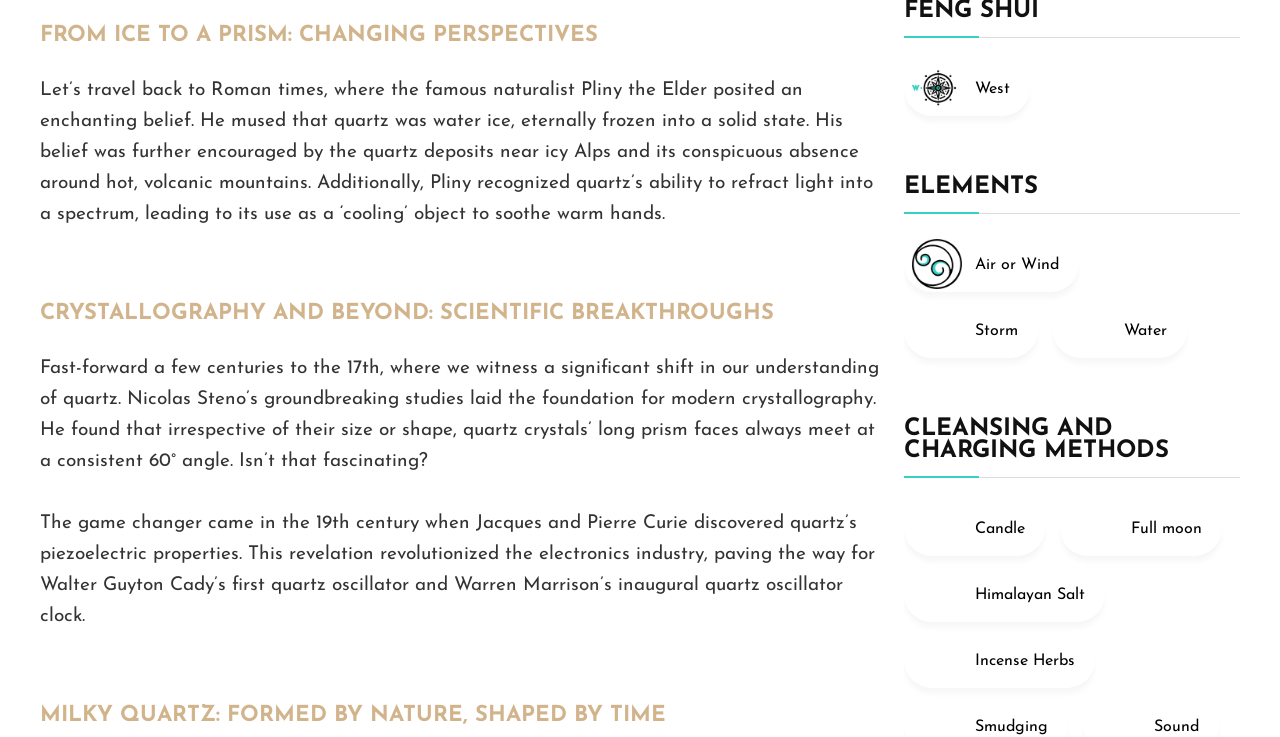Please locate the bounding box coordinates of the region I need to click to follow this instruction: "Click on the link 'West West'".

[0.706, 0.081, 0.805, 0.157]